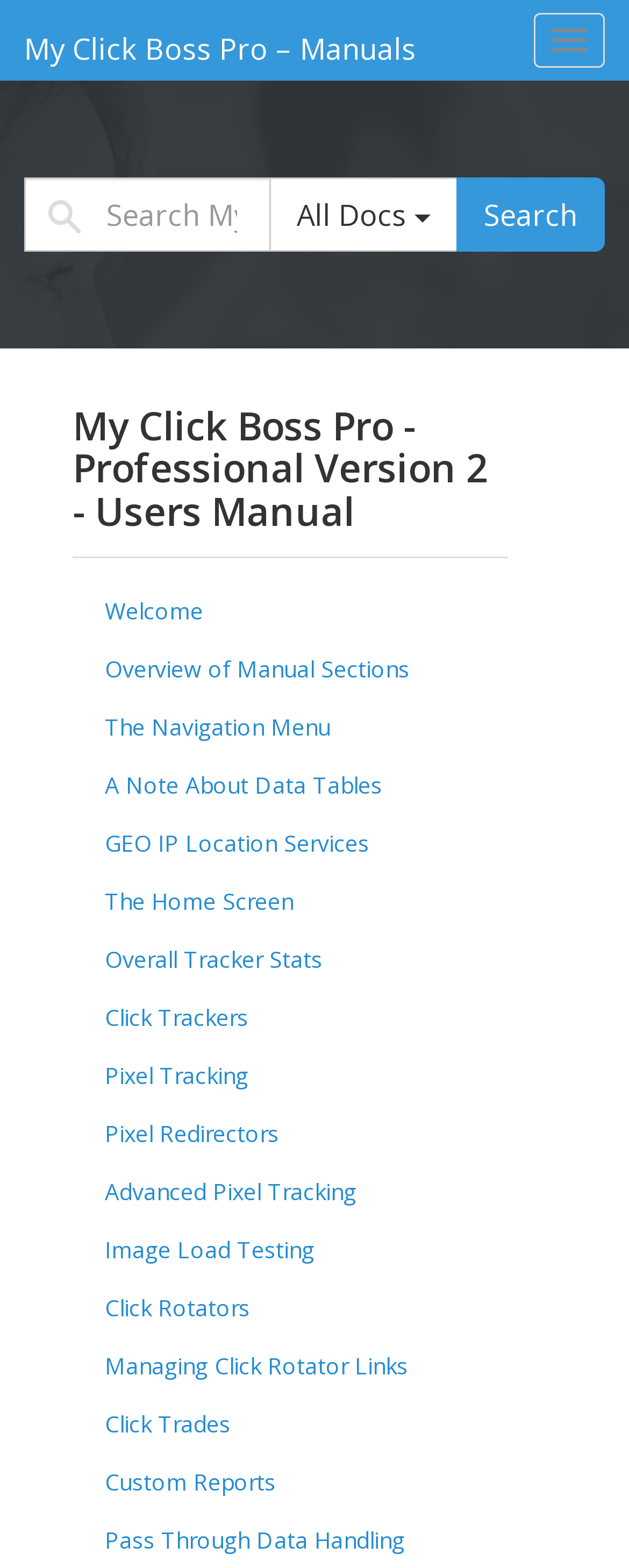Use a single word or phrase to answer this question: 
What is the name of the first section in the manual?

Welcome